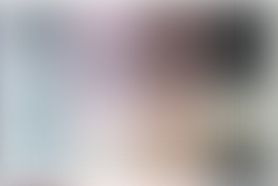What is the atmosphere represented in the image?
Based on the screenshot, respond with a single word or phrase.

Warm and cozy